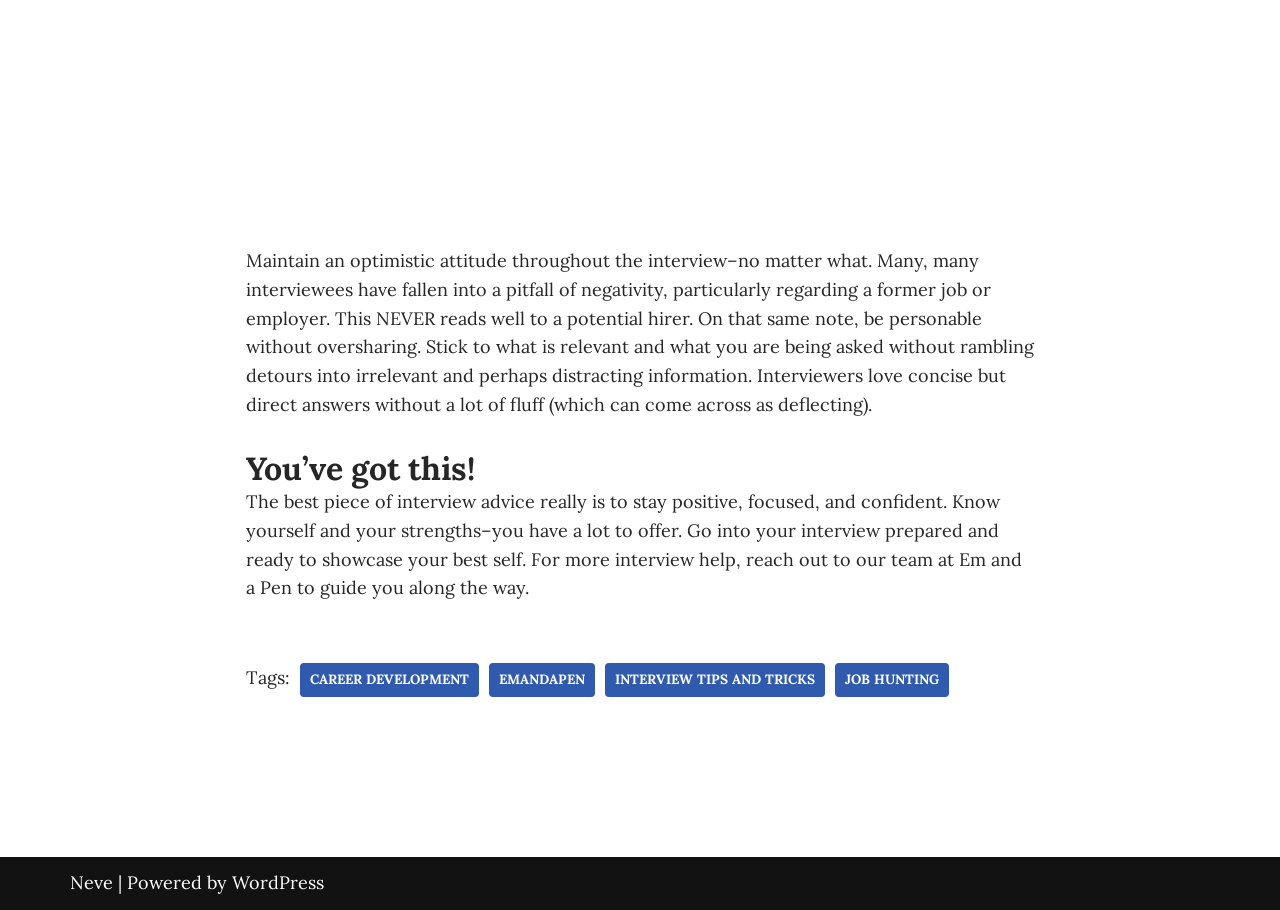Give a one-word or one-phrase response to the question:
What is the platform used to power the website?

WordPress